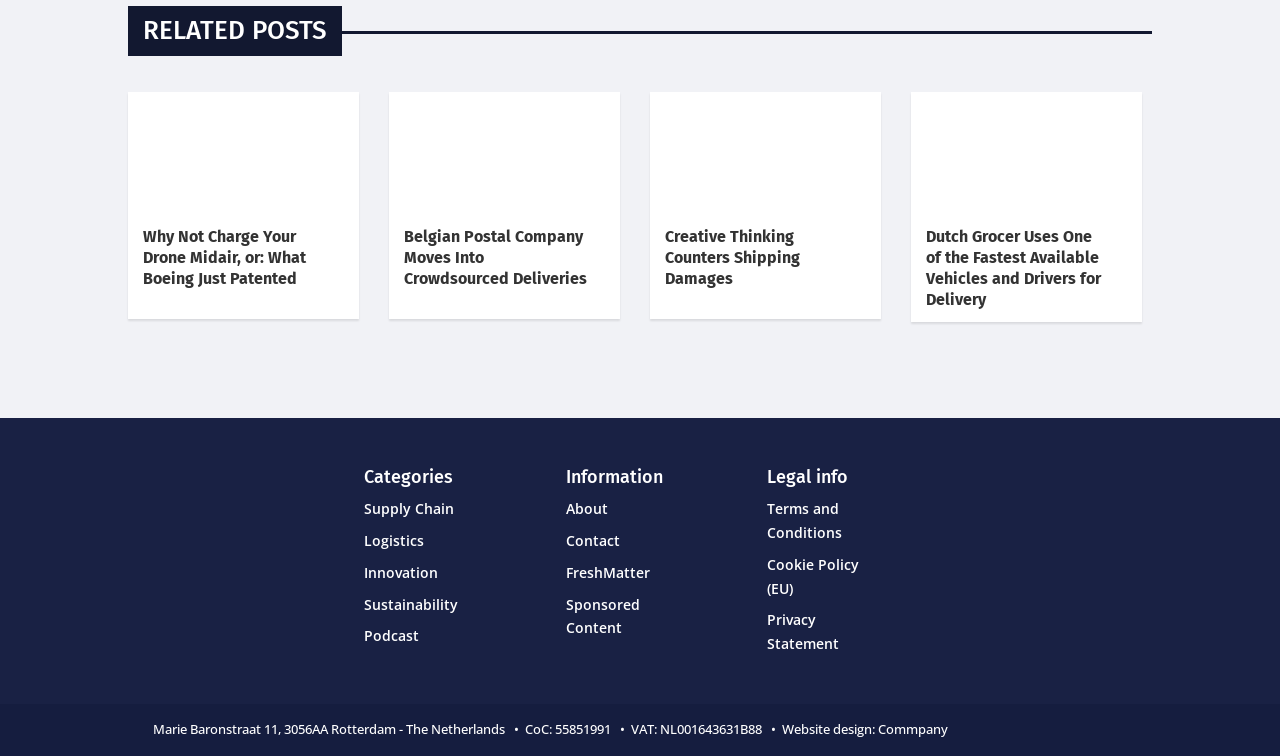Locate the bounding box coordinates of the clickable element to fulfill the following instruction: "Read the 'About' page". Provide the coordinates as four float numbers between 0 and 1 in the format [left, top, right, bottom].

[0.442, 0.633, 0.475, 0.658]